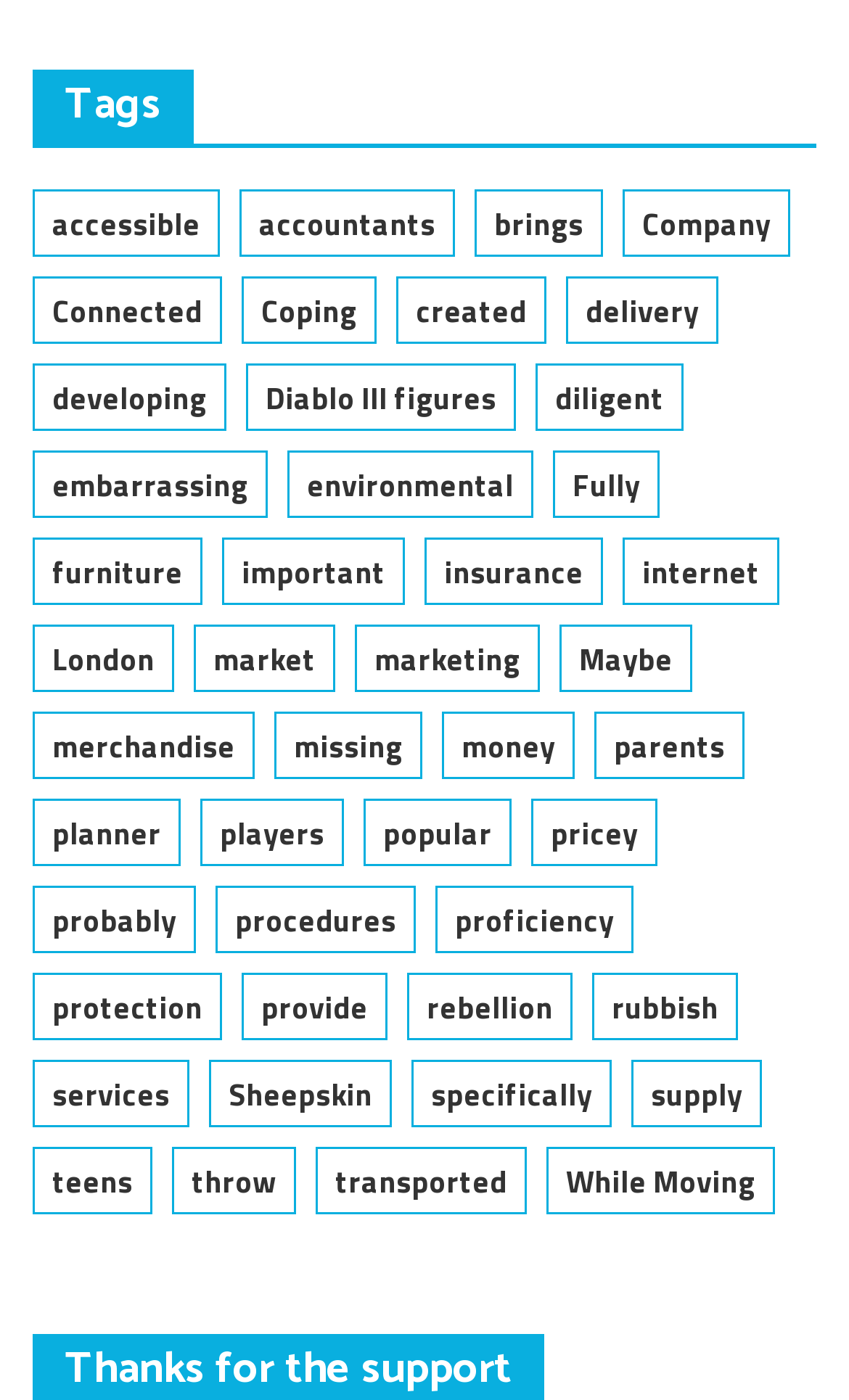How many items are under the 'Company' category?
Give a single word or phrase answer based on the content of the image.

2